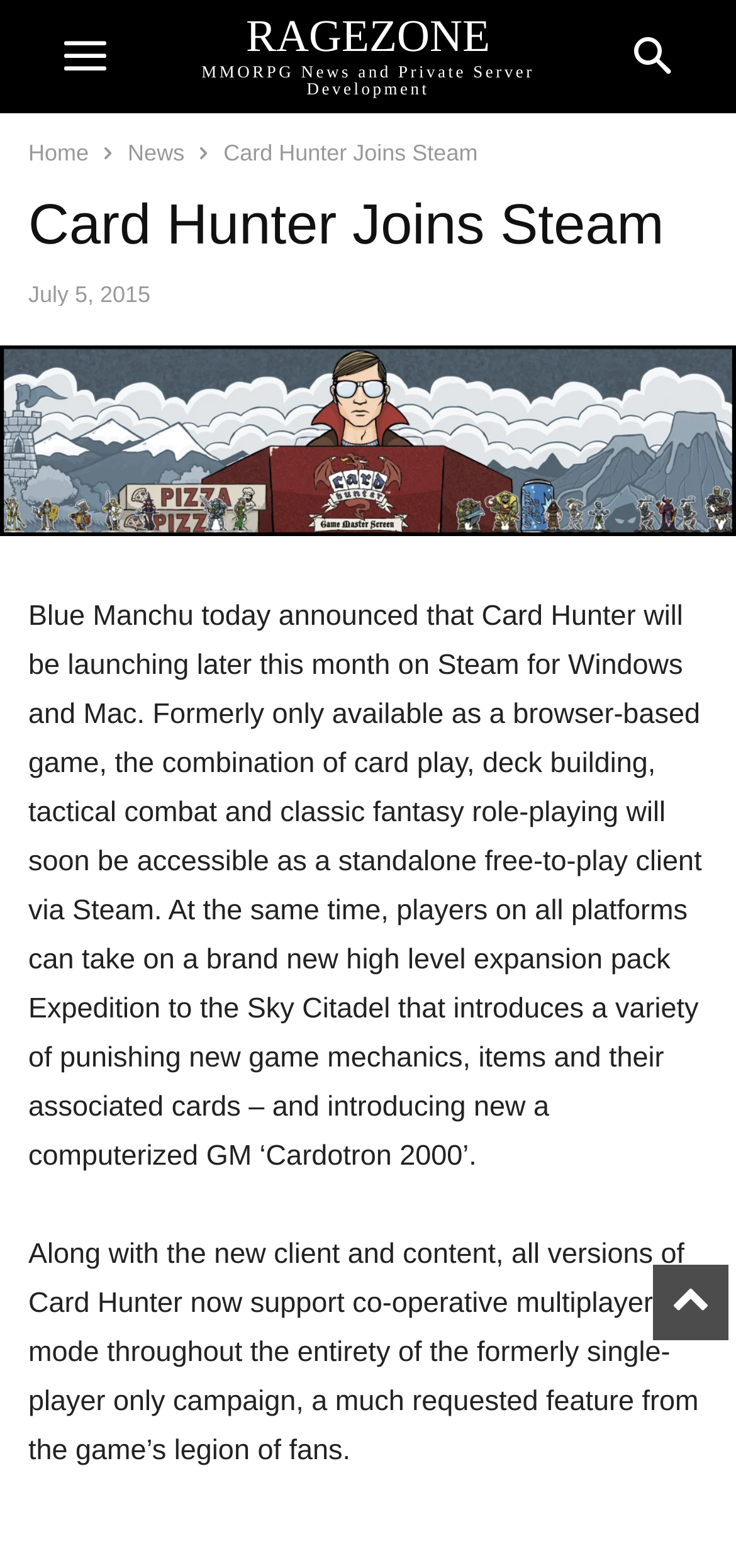What is the name of the computerized GM?
Using the details from the image, give an elaborate explanation to answer the question.

The name of the computerized GM mentioned in the text content is 'Cardotron 2000', which is introduced in the new expansion pack 'Expedition to the Sky Citadel'.